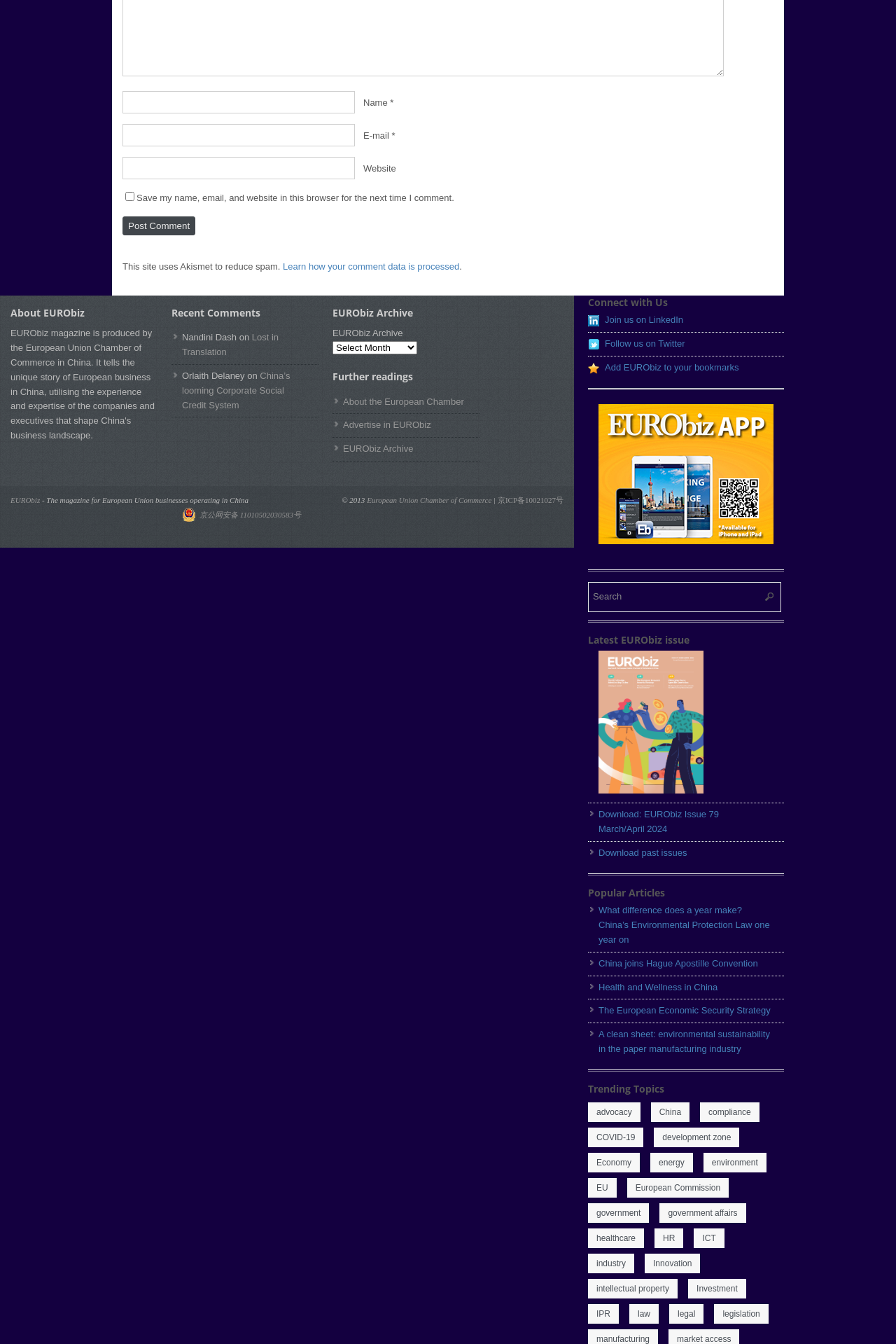What is the title of the latest EURObiz issue?
Please provide a detailed and comprehensive answer to the question.

I found the link element labeled 'Latest issue' under the 'Latest EURObiz issue' heading, and its adjacent link element is labeled 'Download: EURObiz Issue 79 March/April 2024', which suggests that this is the title of the latest EURObiz issue.